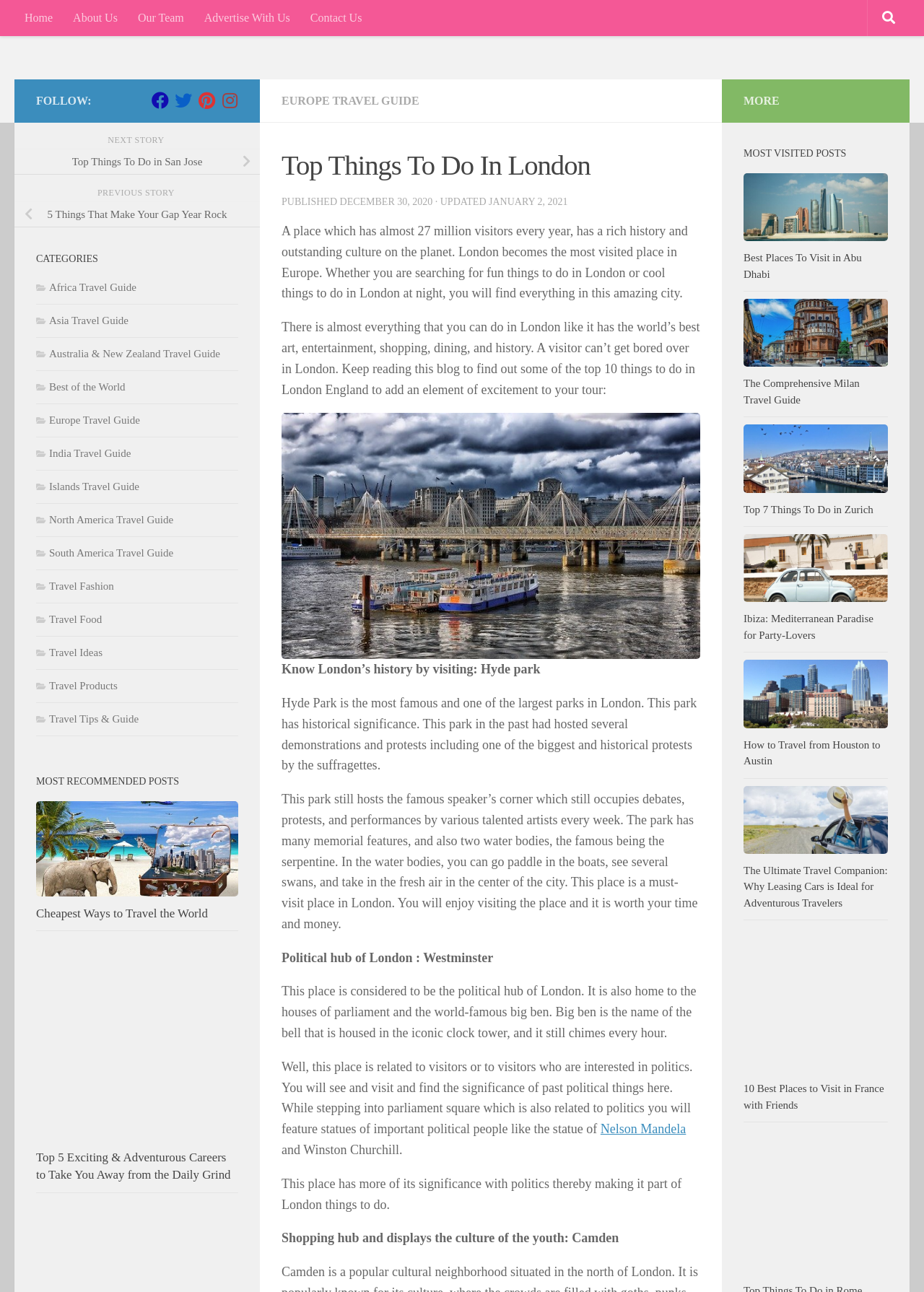Reply to the question with a single word or phrase:
What is the name of the park mentioned in the article?

Hyde Park